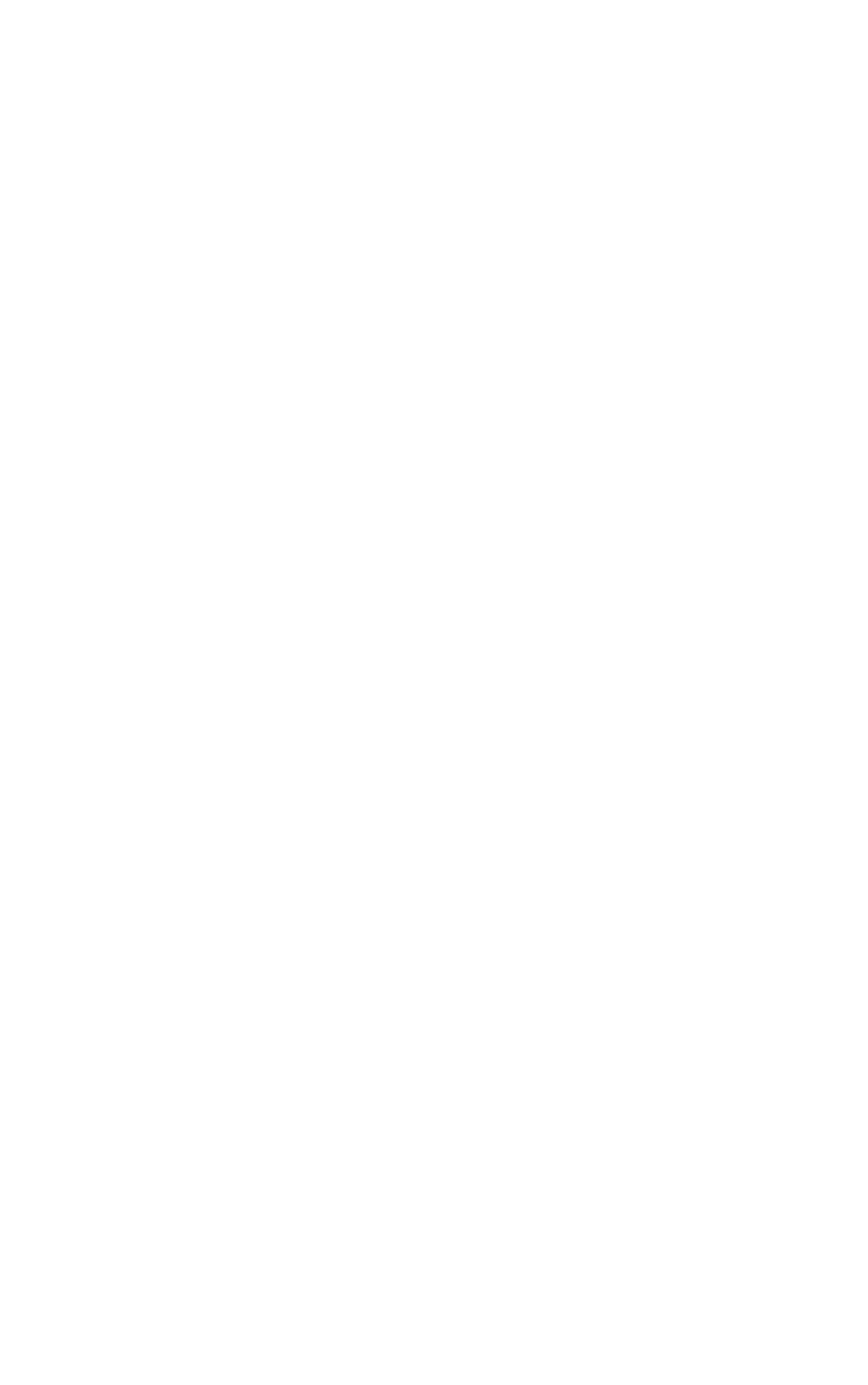Based on the image, give a detailed response to the question: What is the name of the studio that created the banner picture?

The name of the studio that created the banner picture is mentioned at the bottom of the webpage, where it says 'The banner picture is courtesy of Jason Heavensrun. You can find more of his stuff at Checkmate Studios.'